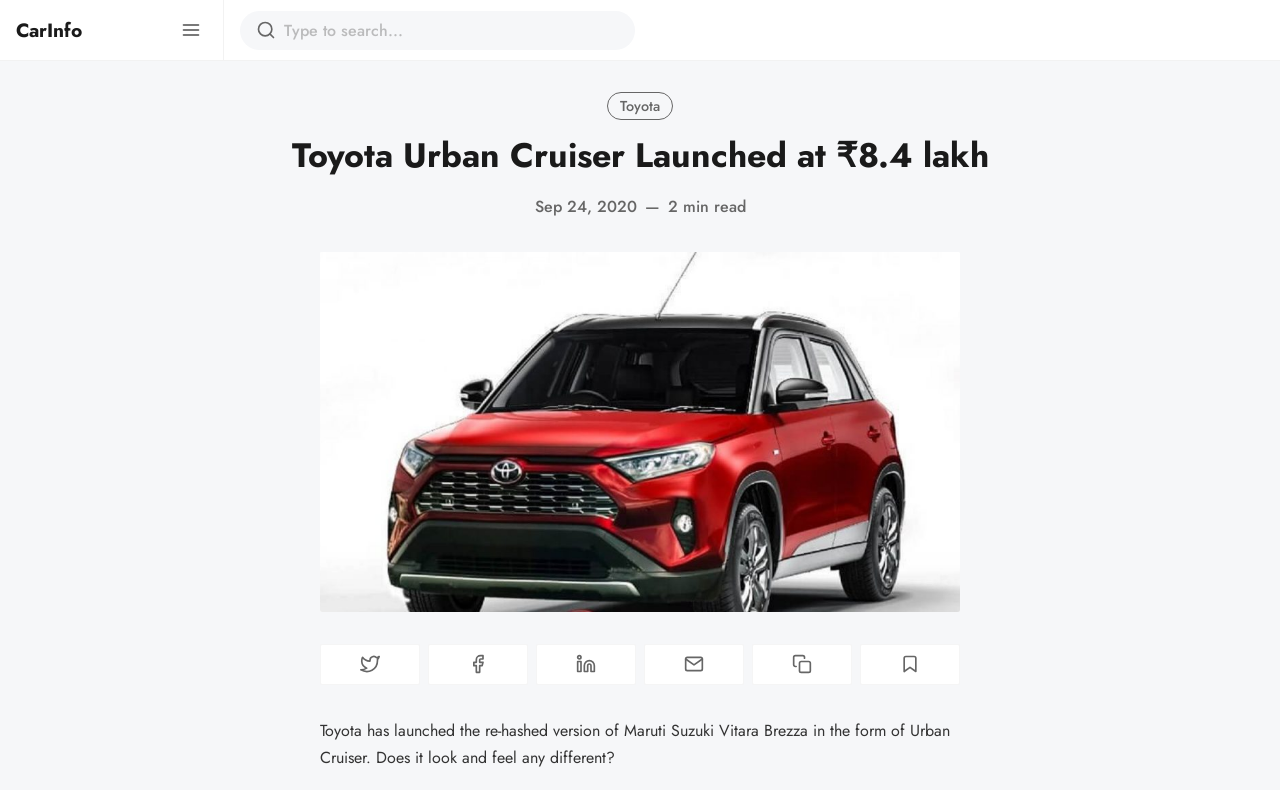Please determine the bounding box coordinates of the section I need to click to accomplish this instruction: "Click the Post Comment button".

None